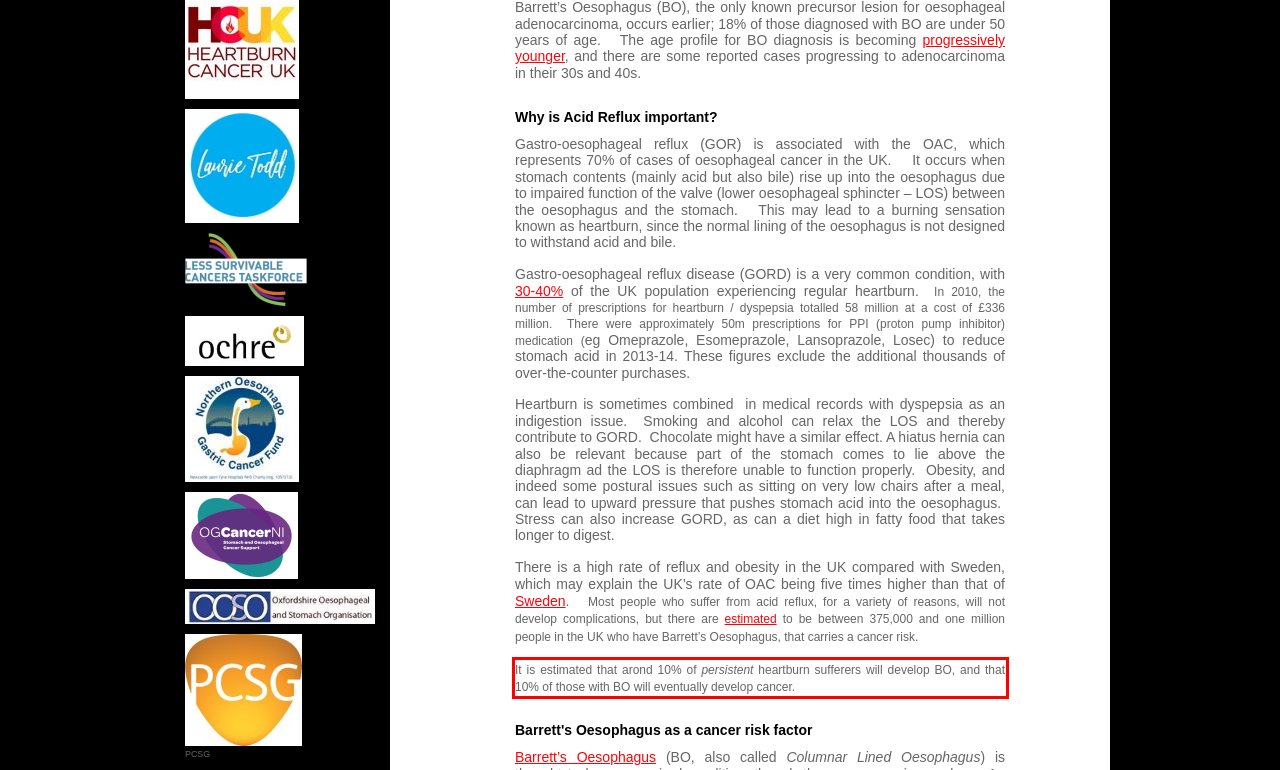You are given a screenshot of a webpage with a UI element highlighted by a red bounding box. Please perform OCR on the text content within this red bounding box.

It is estimated that arond 10% of persistent heartburn sufferers will develop BO, and that 10% of those with BO will eventually develop cancer.